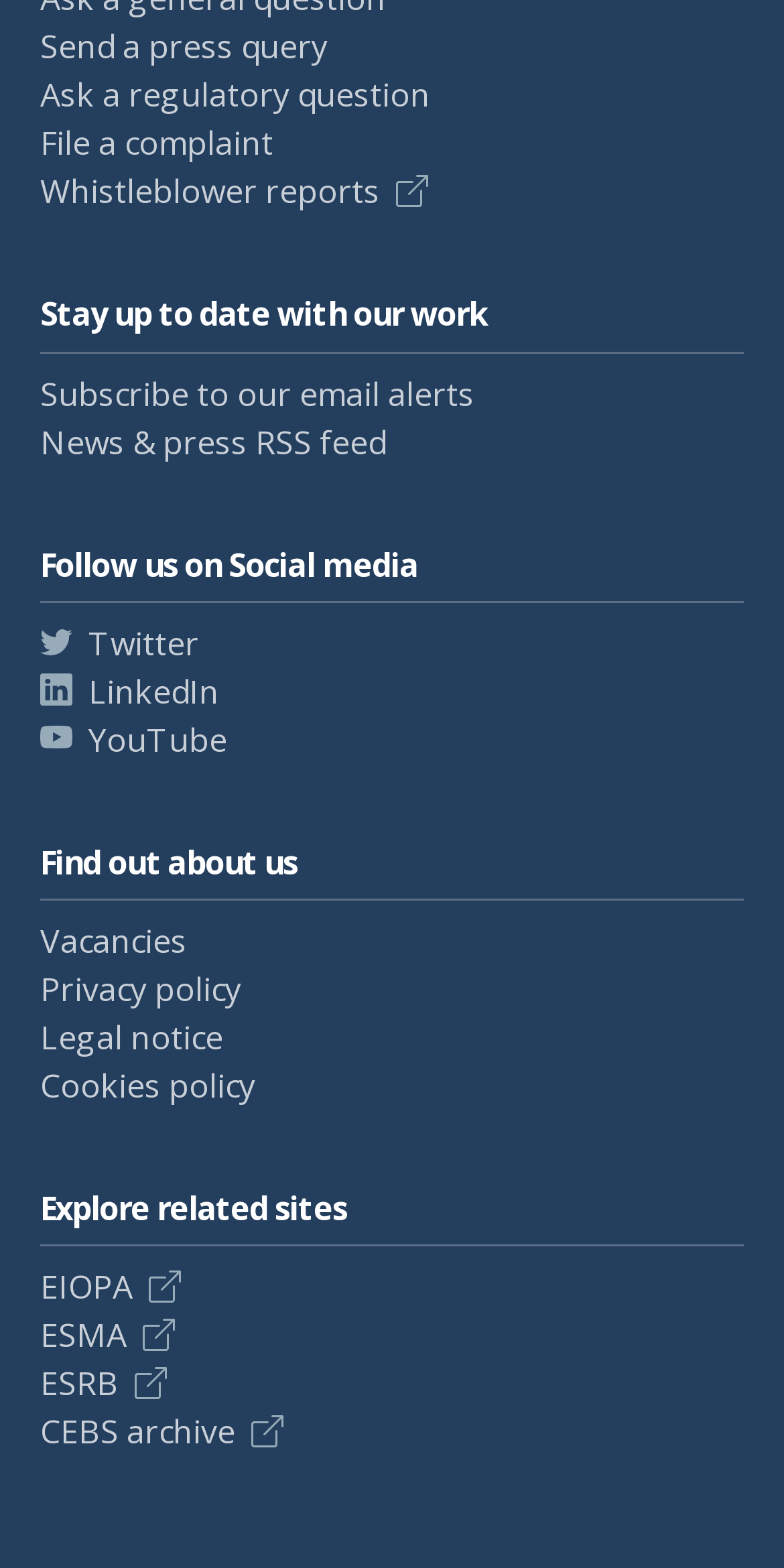Please answer the following question using a single word or phrase: 
What is the second heading on the webpage?

Stay up to date with our work